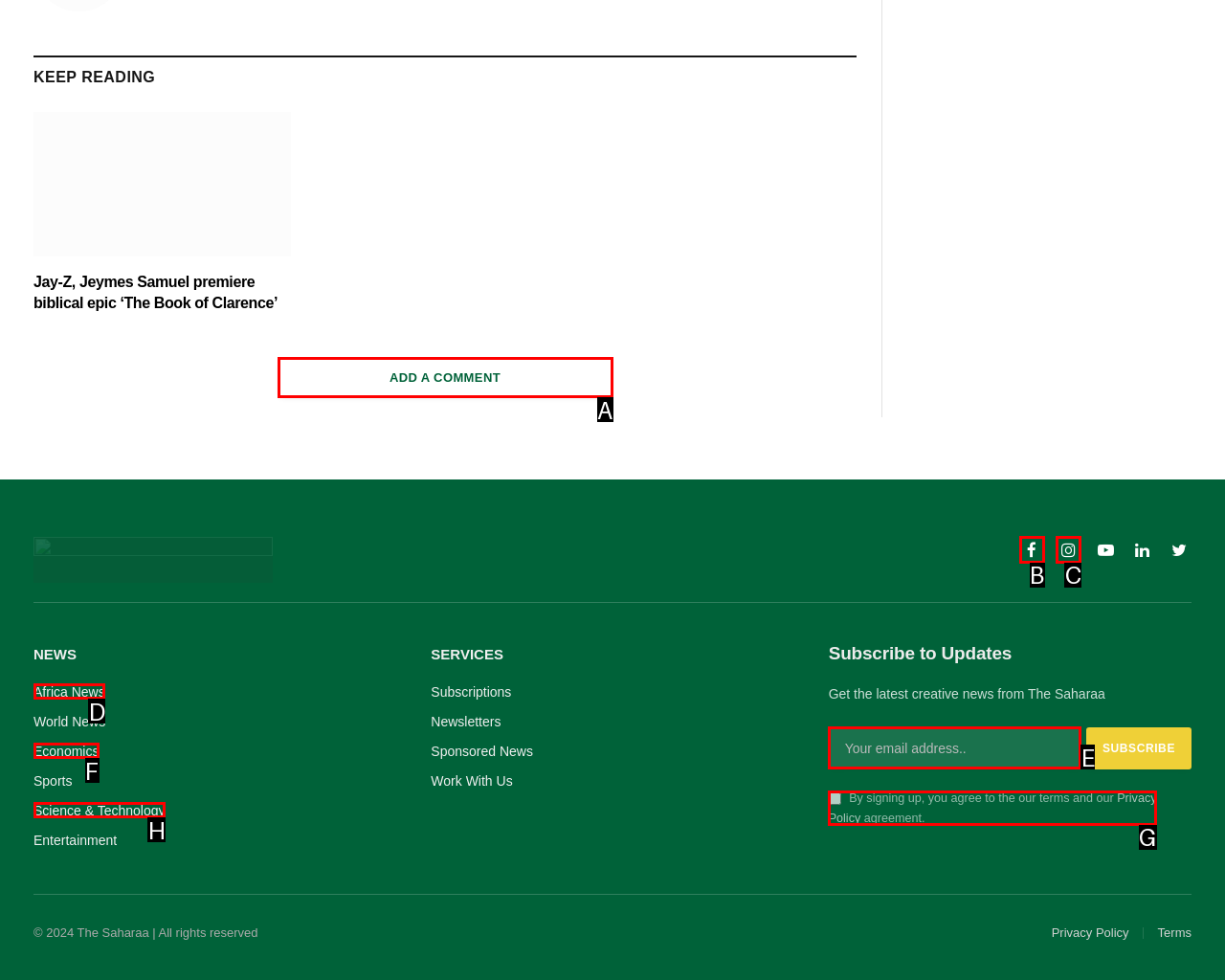Determine which HTML element best fits the description: name="EMAIL" placeholder="Your email address.."
Answer directly with the letter of the matching option from the available choices.

E